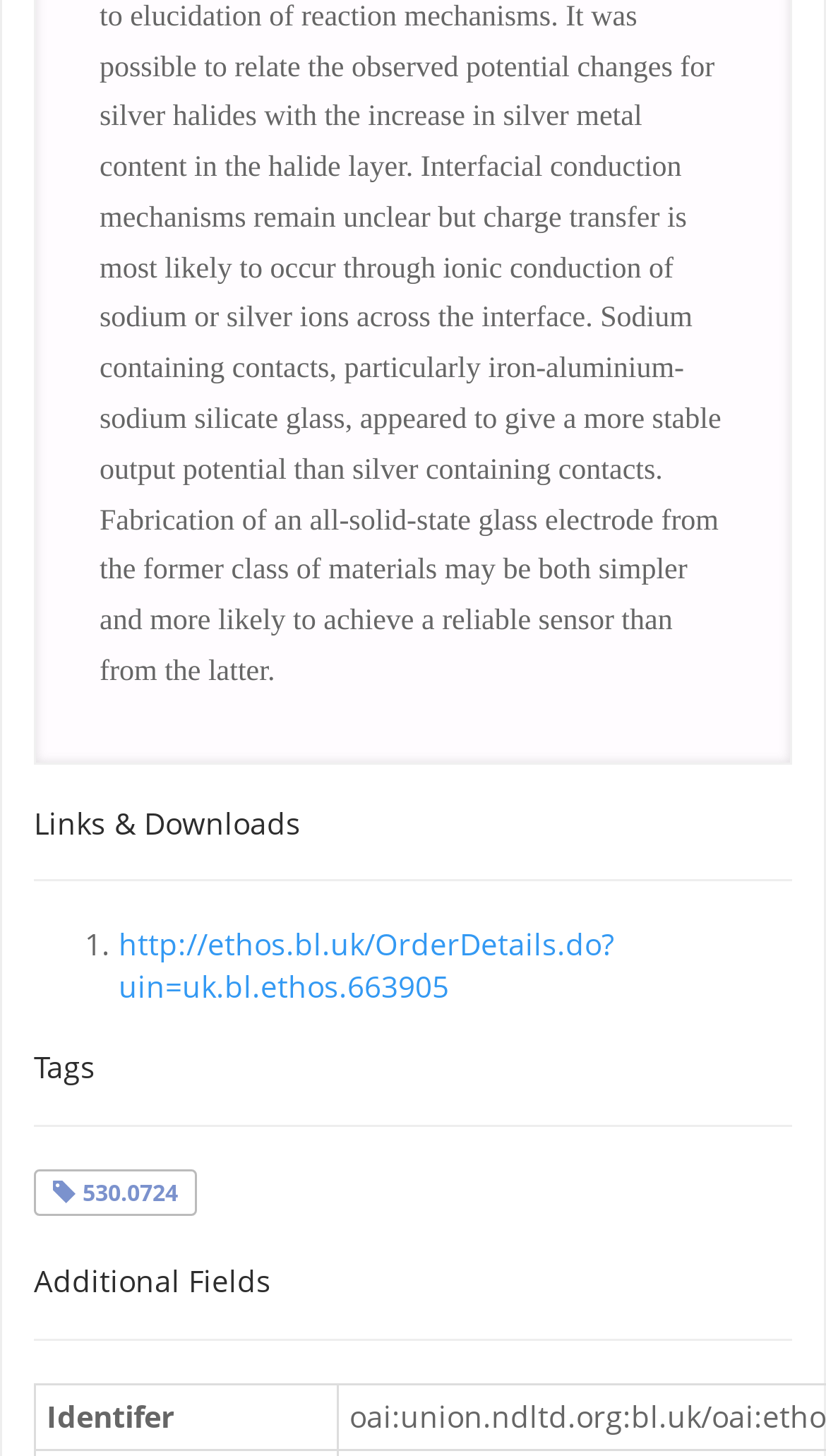What is the title of the first section?
Answer with a single word or short phrase according to what you see in the image.

Links & Downloads